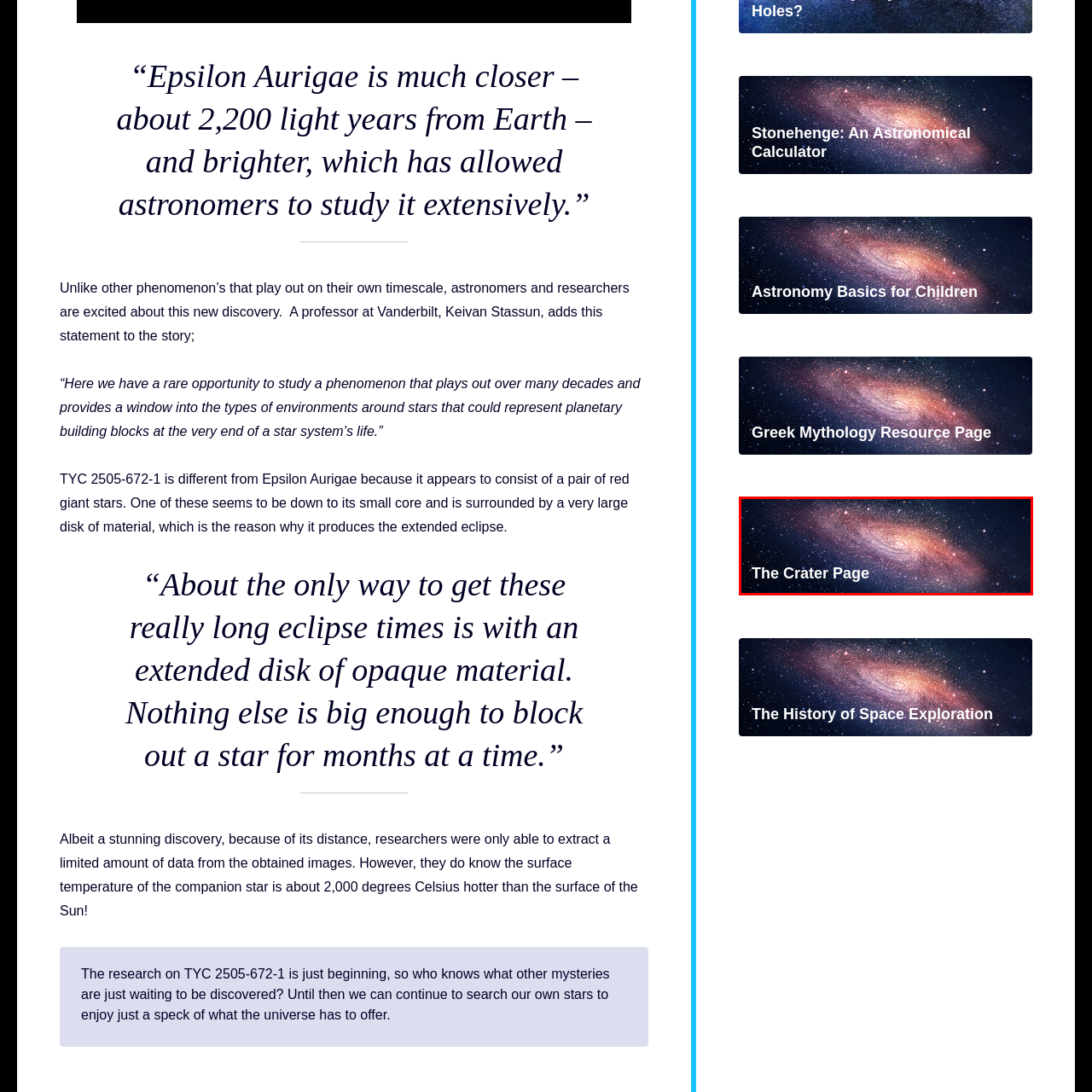Provide an in-depth caption for the picture enclosed by the red frame.

The image titled "The Crater Page" features a stunning cosmic scene, showcasing a vibrant galaxy surrounded by a multitude of stars. The deep space background is infused with rich hues of blue, purple, and pink, creating a mesmerizing depiction of the universe's vastness. This image captures the imagination and offers a glimpse into the celestial wonders that can be explored on the Crater Page, an informative resource that likely delves into the fascinating topics of impacts and formations in celestial bodies.